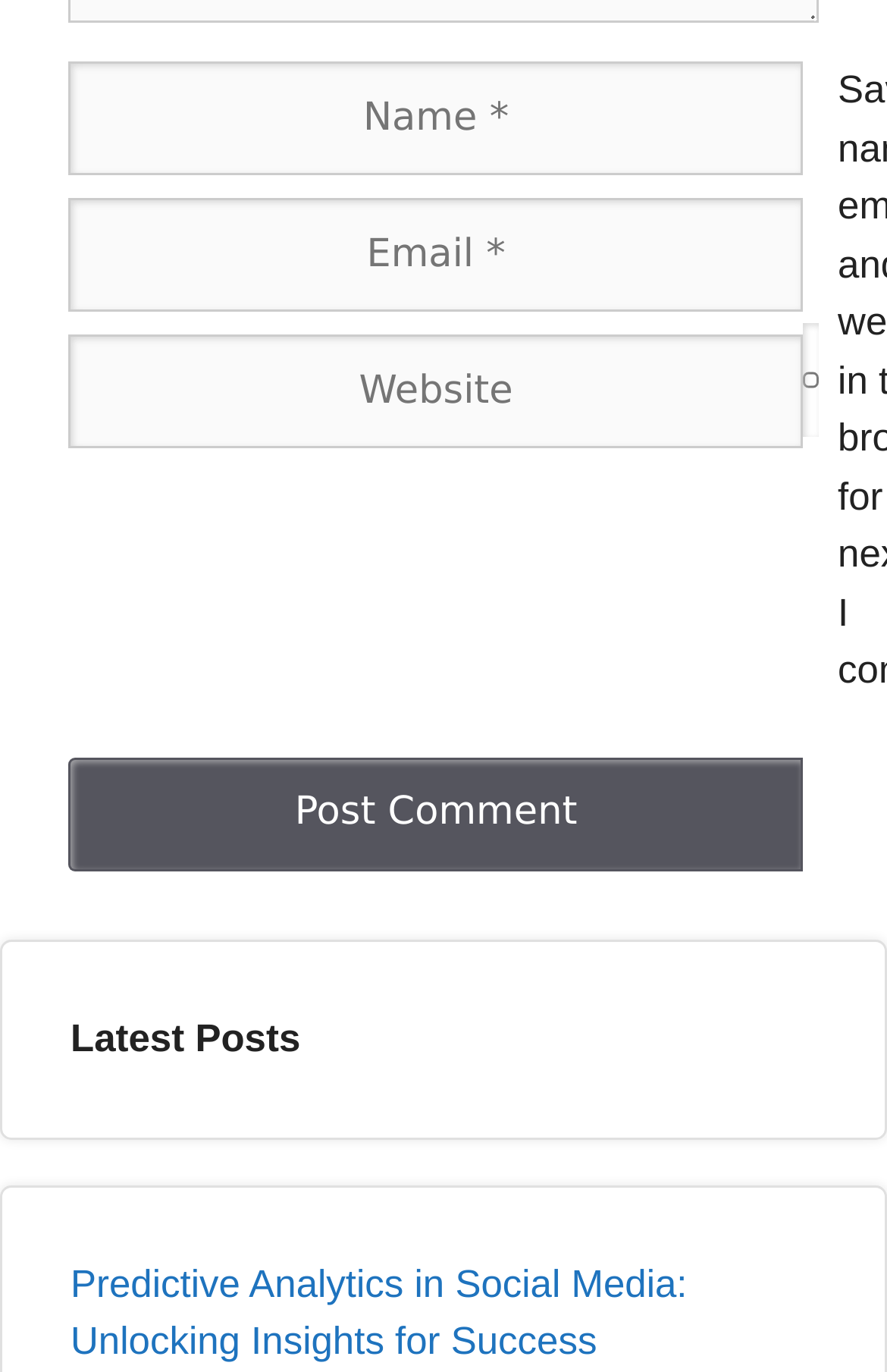What is the title of the latest post?
Refer to the image and respond with a one-word or short-phrase answer.

Predictive Analytics in Social Media